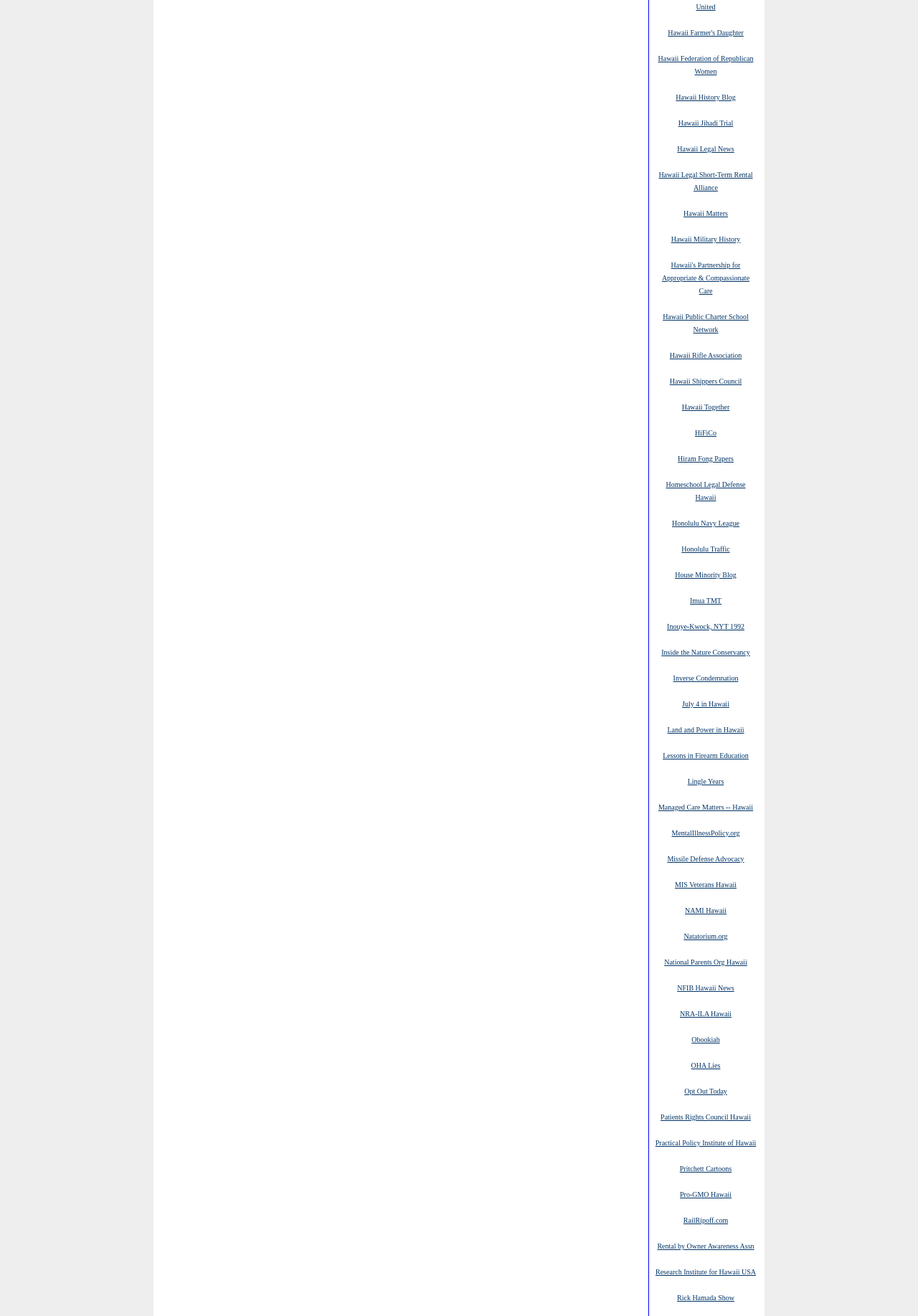How many links are on this webpage?
Based on the image, provide a one-word or brief-phrase response.

72